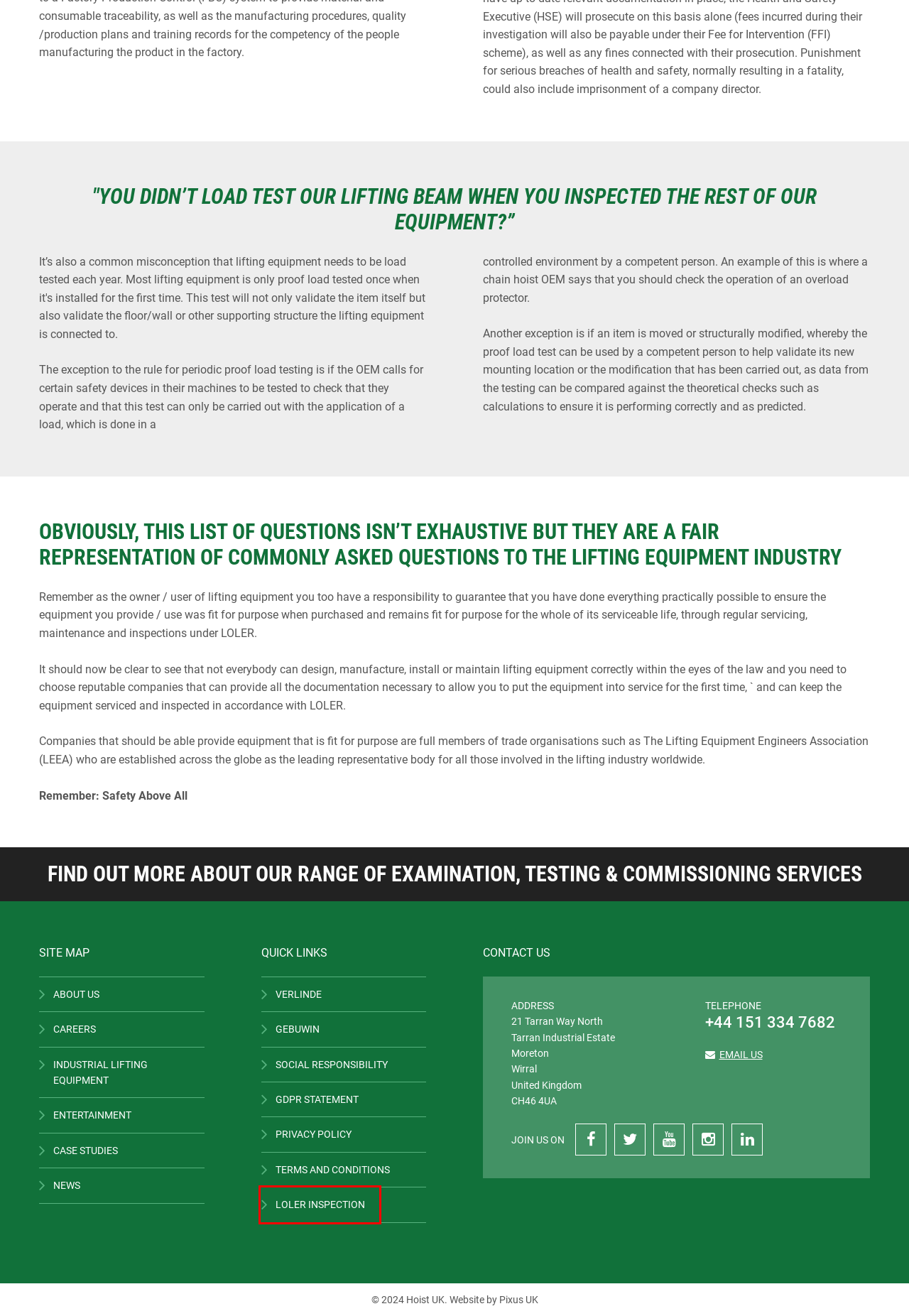Given a screenshot of a webpage with a red bounding box highlighting a UI element, determine which webpage description best matches the new webpage that appears after clicking the highlighted element. Here are the candidates:
A. Hoist UK -Privacy Policy
B. Hoist UK - Social Responsibility
C. Hoist UK - About Us
D. Careers | Hoist UK
E. Hoist UK - GDPR Statement
F. Hoist UK - Terms and Conditions
G. LOLER Inspection | LOLER Examination & Testing | Hoist UK
H. Web Design Liverpool | A Full Service Website Design & Marketing Agency.

G